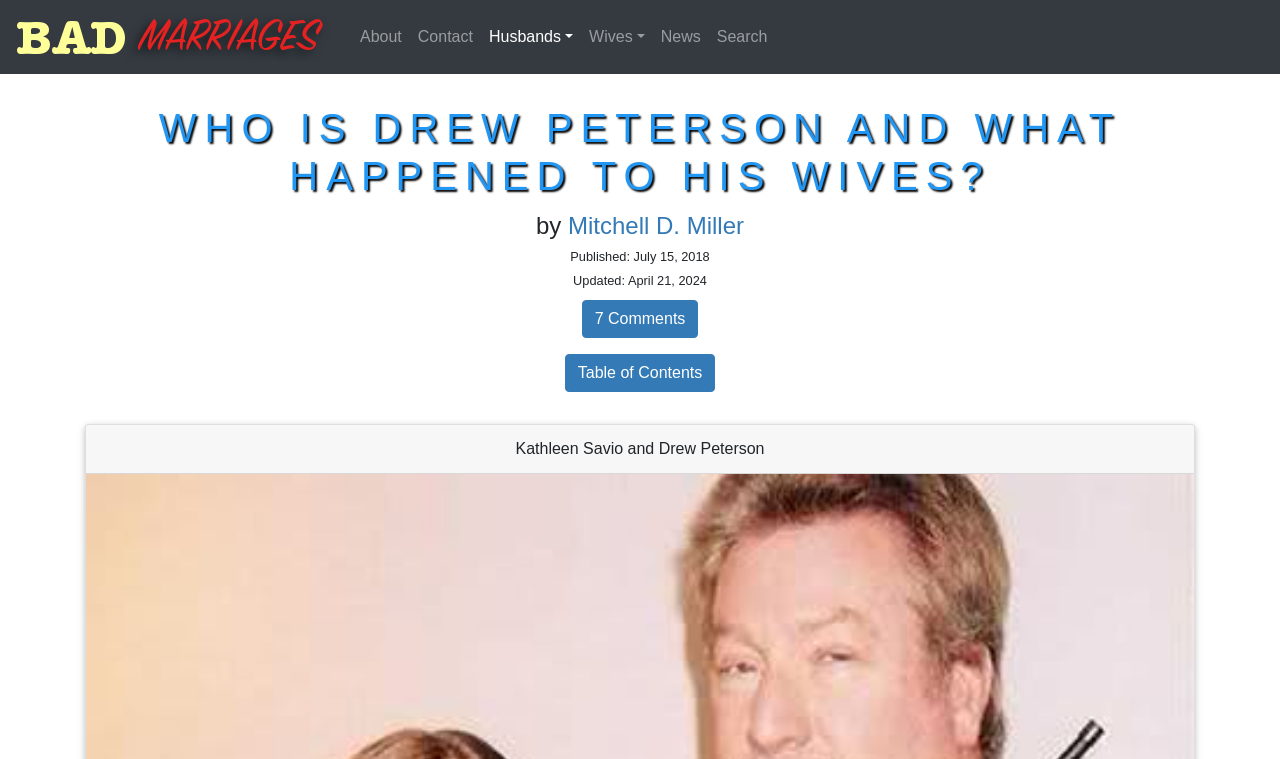How many comments are there on this article?
Based on the image, provide a one-word or brief-phrase response.

7 Comments